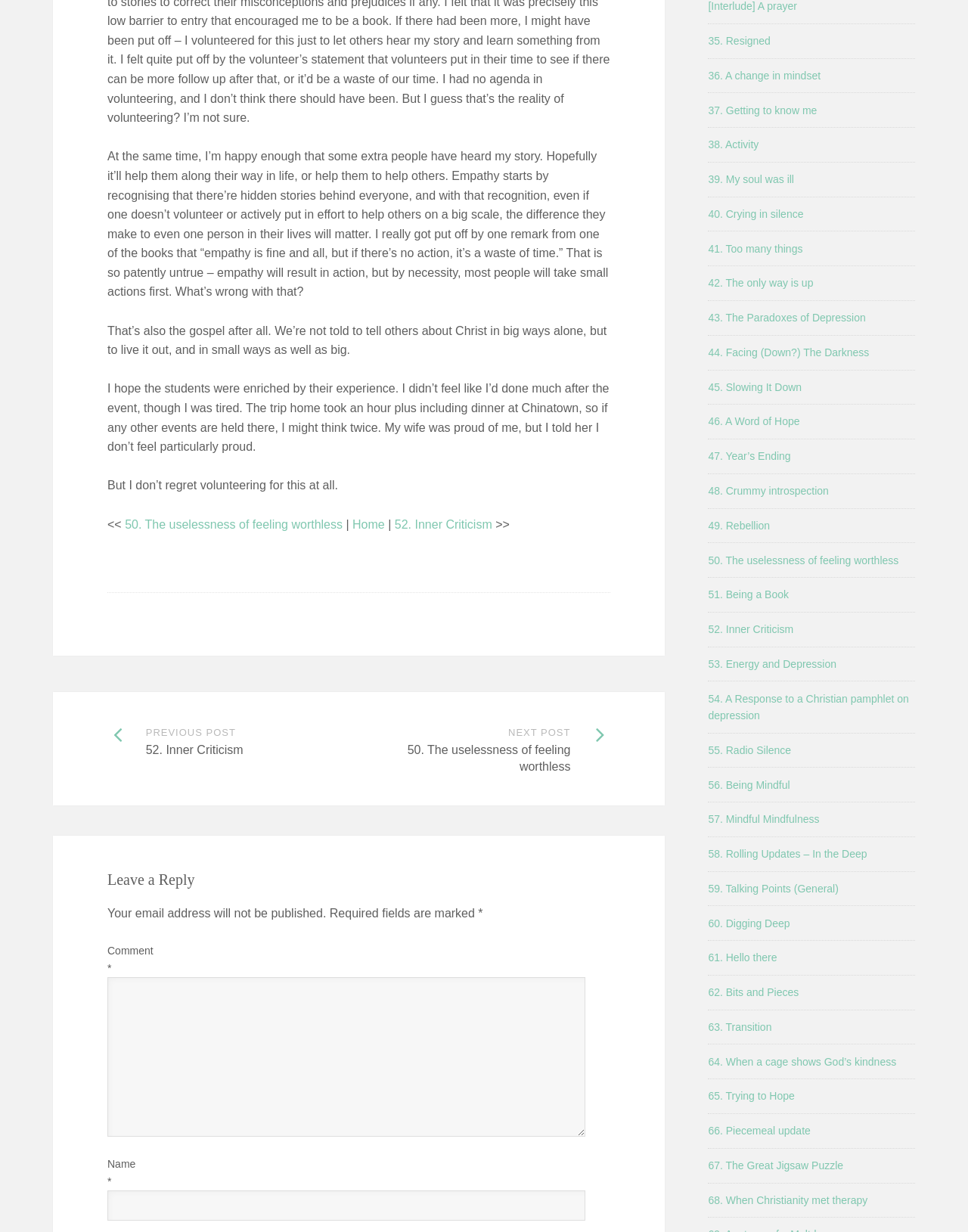Show me the bounding box coordinates of the clickable region to achieve the task as per the instruction: "Enter a comment".

[0.111, 0.793, 0.605, 0.923]